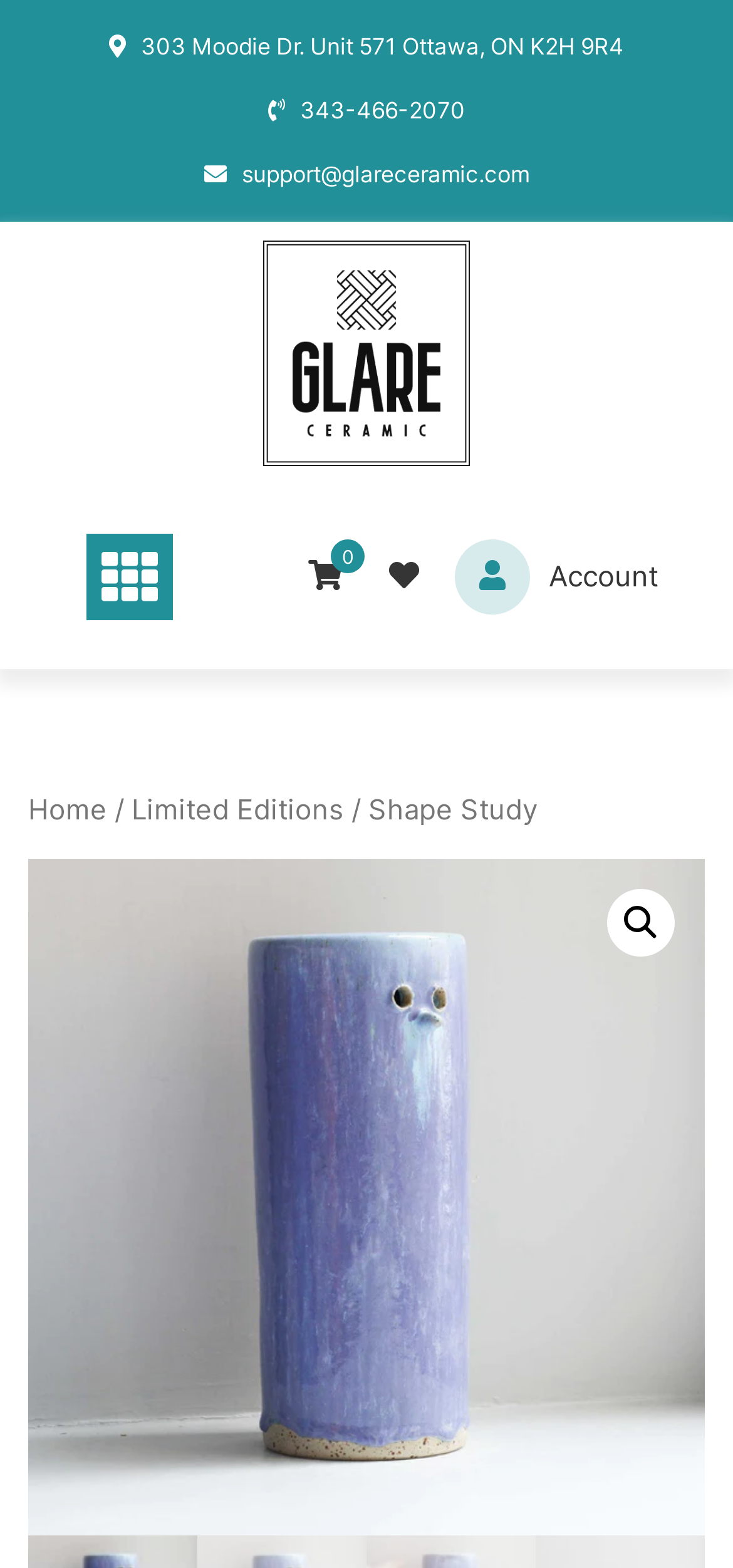What is the address of the company?
Provide an in-depth and detailed explanation in response to the question.

I found the address by looking at the static text element at the top of the page, which contains the company's address.